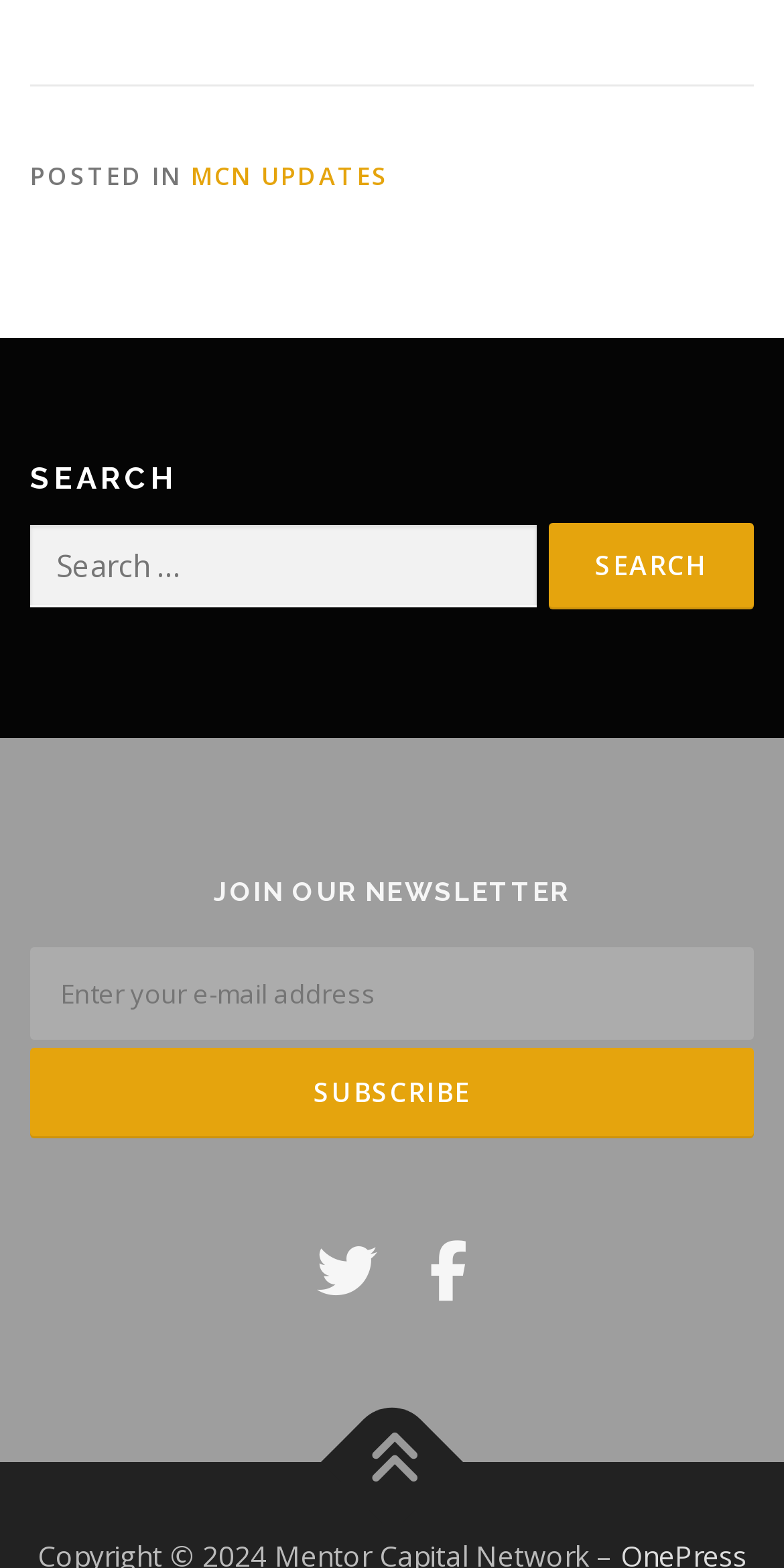Use the details in the image to answer the question thoroughly: 
What is the text on the button next to the search box?

The button next to the search box has the text 'Search', which suggests that clicking on this button will initiate the search function and retrieve relevant results based on the user's input.